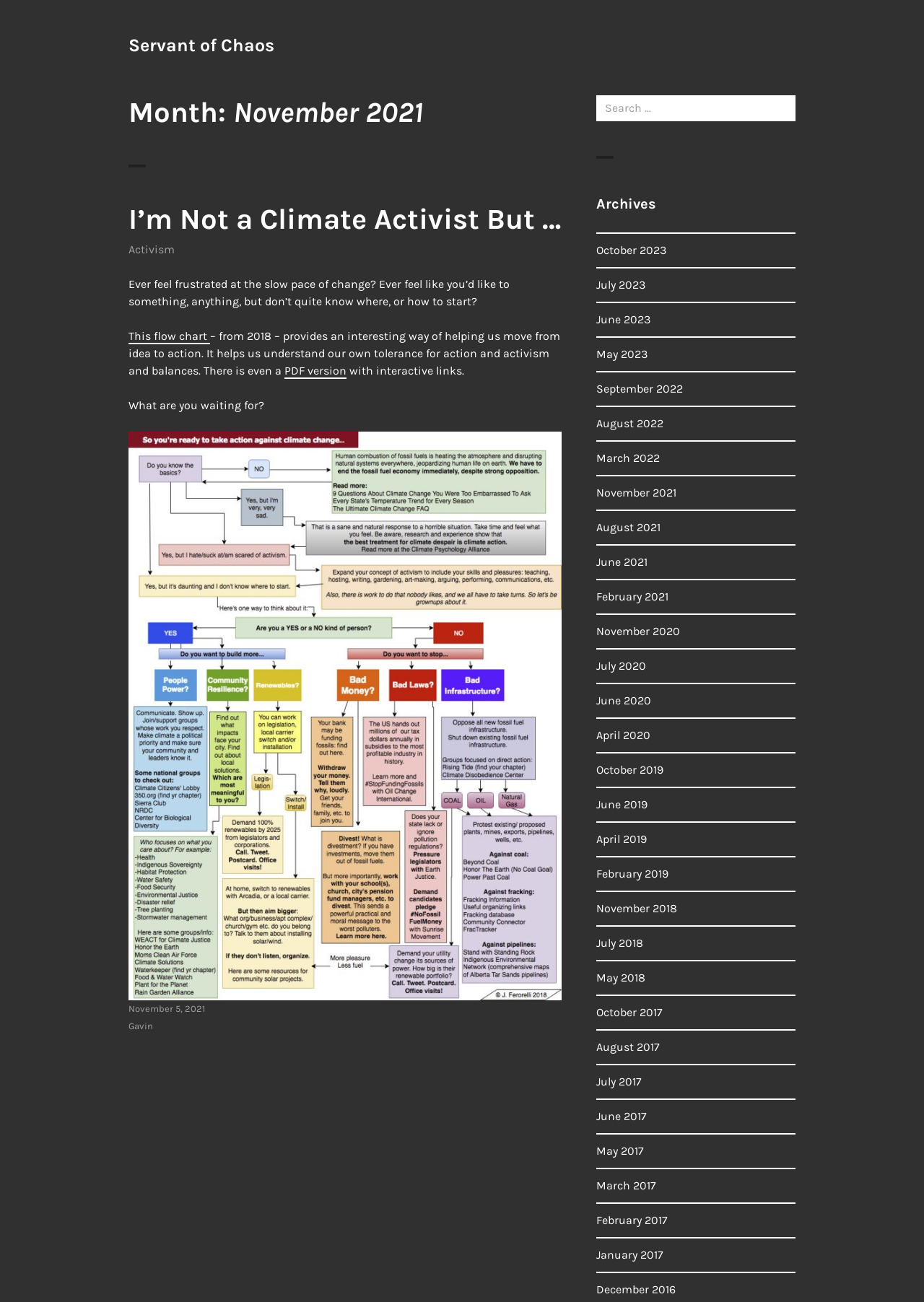Pinpoint the bounding box coordinates of the element you need to click to execute the following instruction: "Click on the link to read the article 'I’m Not a Climate Activist But …'". The bounding box should be represented by four float numbers between 0 and 1, in the format [left, top, right, bottom].

[0.139, 0.155, 0.607, 0.181]